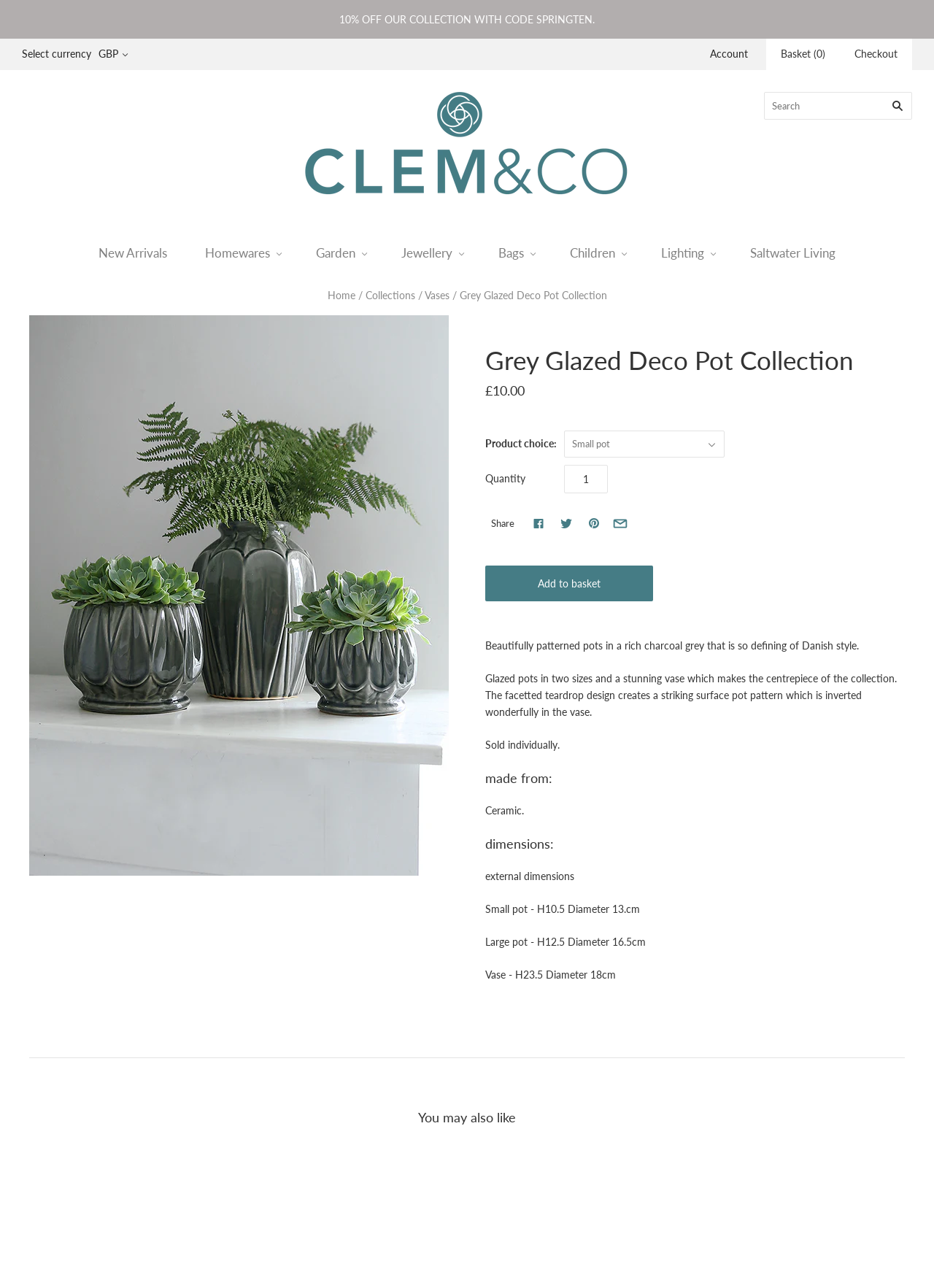Using the provided description: "parent_node: Share", find the bounding box coordinates of the corresponding UI element. The output should be four float numbers between 0 and 1, in the format [left, top, right, bottom].

[0.567, 0.401, 0.586, 0.414]